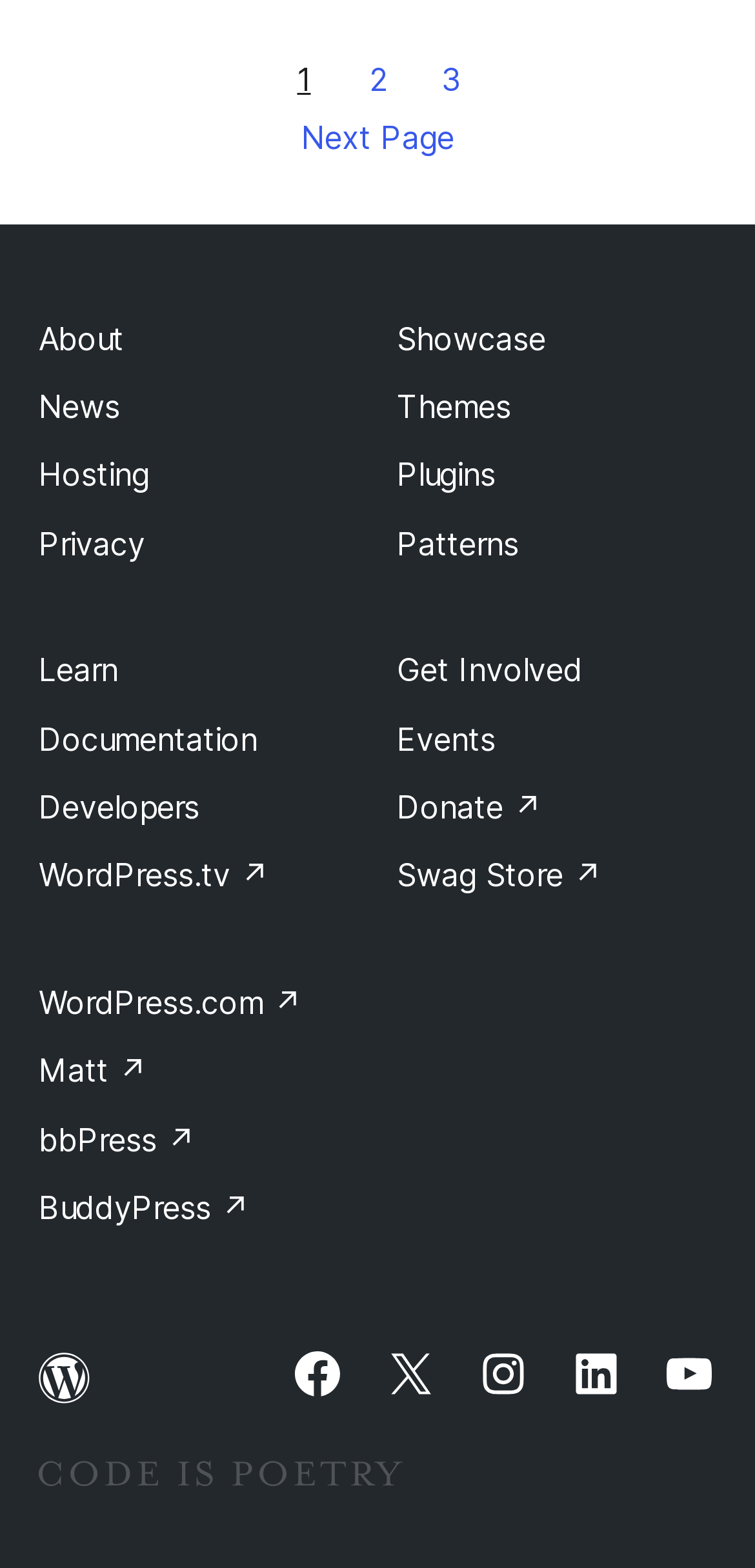Kindly determine the bounding box coordinates of the area that needs to be clicked to fulfill this instruction: "Go to page 2".

[0.462, 0.032, 0.538, 0.069]